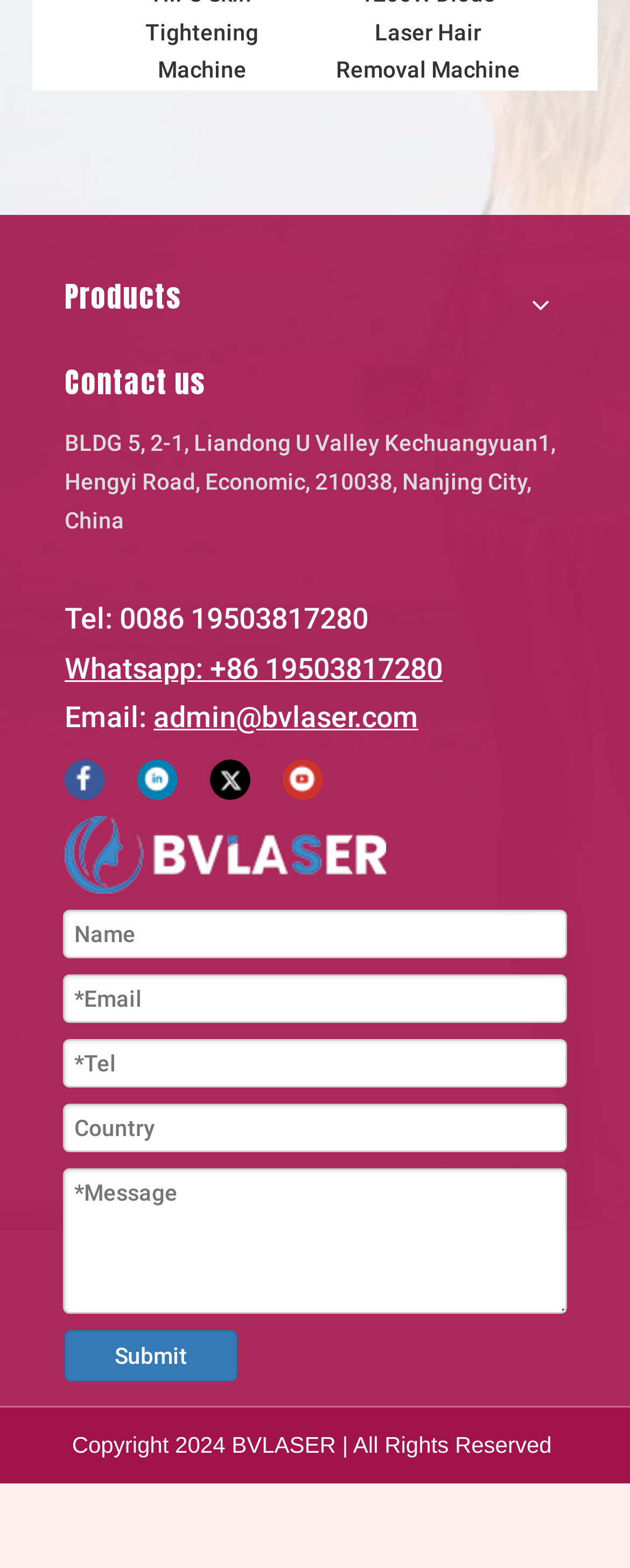Identify the bounding box coordinates of the element that should be clicked to fulfill this task: "Click the 'Facebook' link". The coordinates should be provided as four float numbers between 0 and 1, i.e., [left, top, right, bottom].

[0.103, 0.484, 0.167, 0.51]